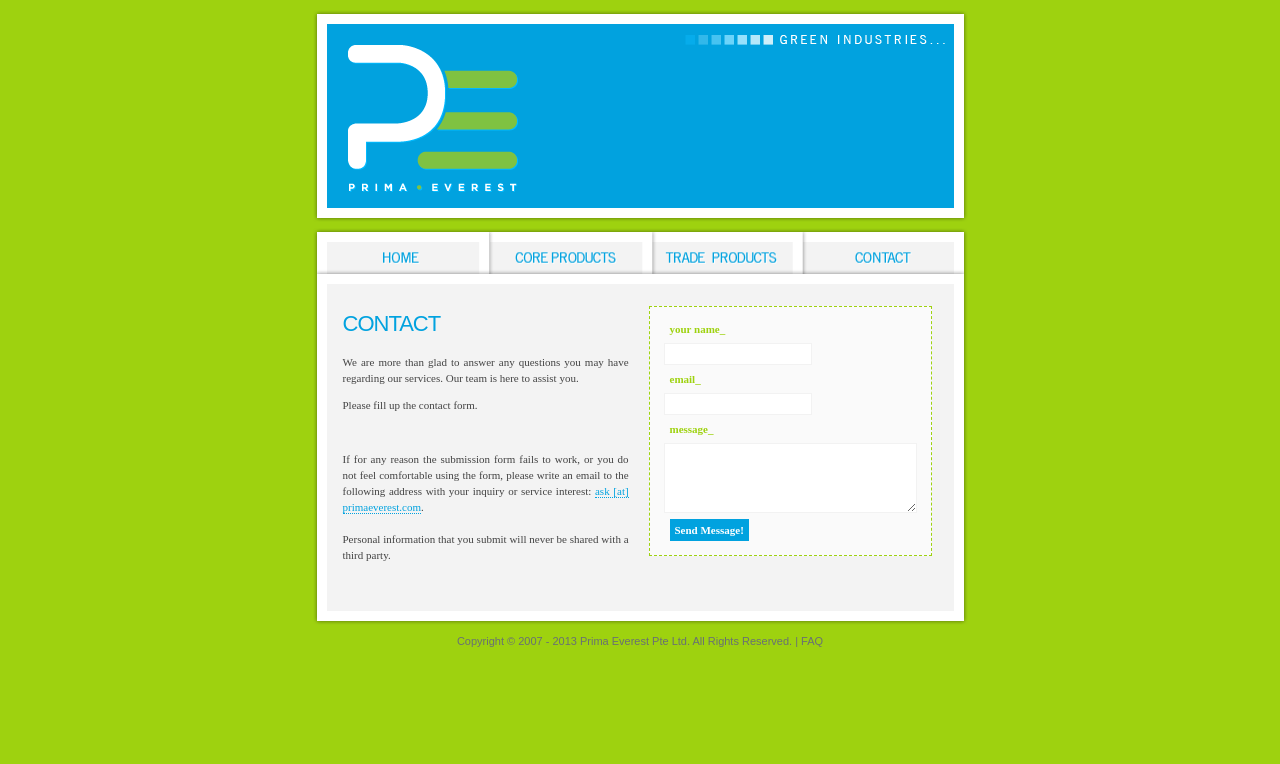Could you please study the image and provide a detailed answer to the question:
What is the purpose of the contact form?

The contact form is located in the middle of the webpage, and its purpose is to allow users to ask questions about the services provided by Prima Everest. The form includes fields for name, email, and message, and a 'Send Message!' button to submit the inquiry.